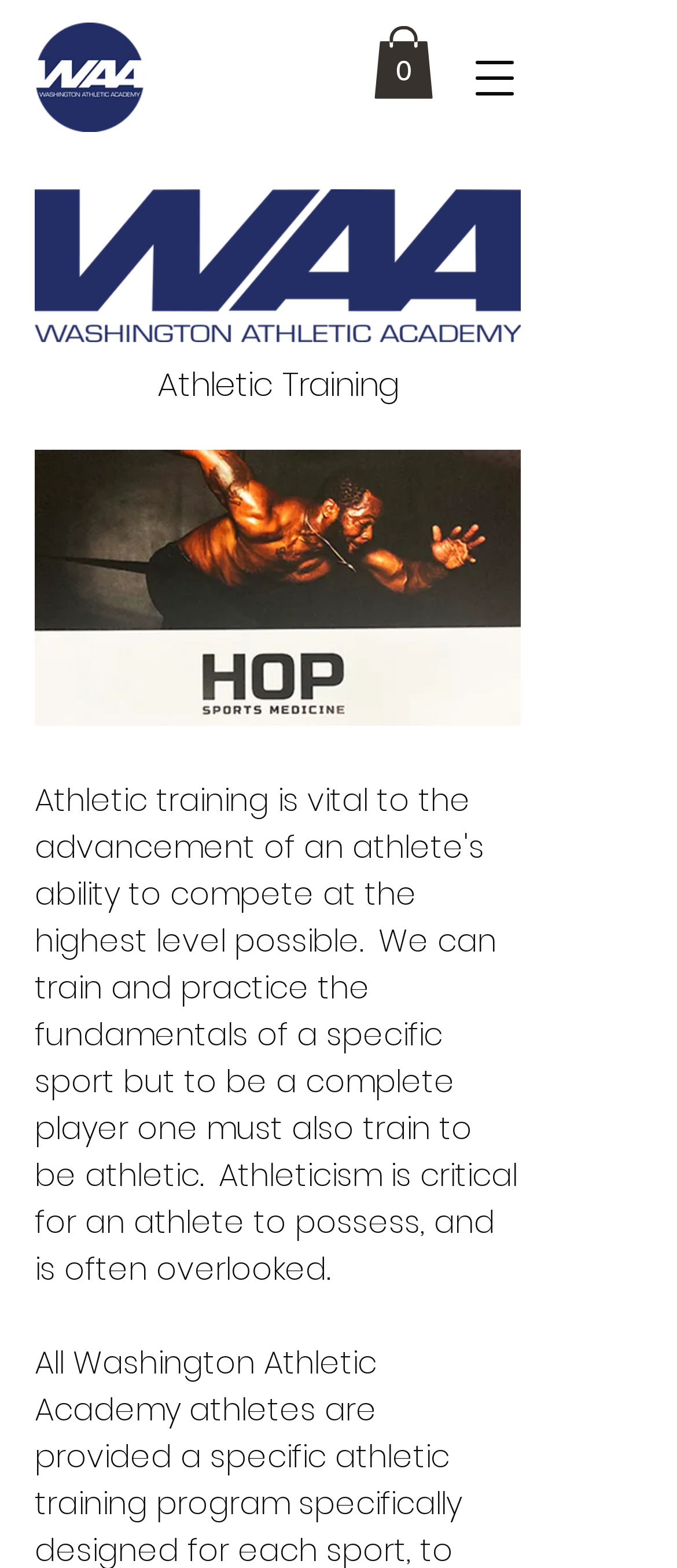From the element description 0, predict the bounding box coordinates of the UI element. The coordinates must be specified in the format (top-left x, top-left y, bottom-right x, bottom-right y) and should be within the 0 to 1 range.

[0.551, 0.017, 0.641, 0.063]